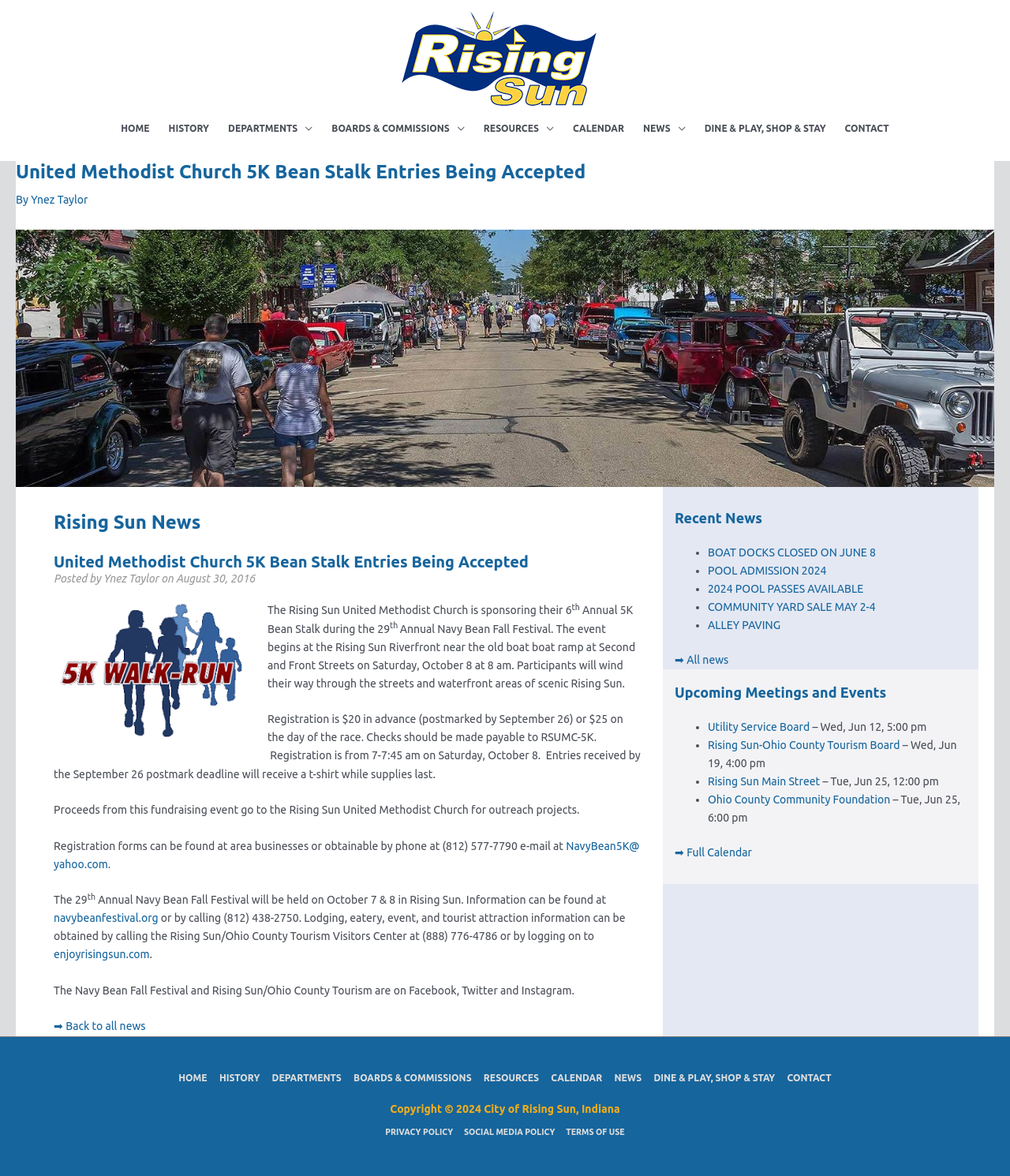Analyze the image and answer the question with as much detail as possible: 
What is the date of the 29th Annual Navy Bean Fall Festival?

The answer can be found in the article section of the webpage, where it is mentioned that 'The 29th Annual Navy Bean Fall Festival will be held on October 7 & 8 in Rising Sun.'